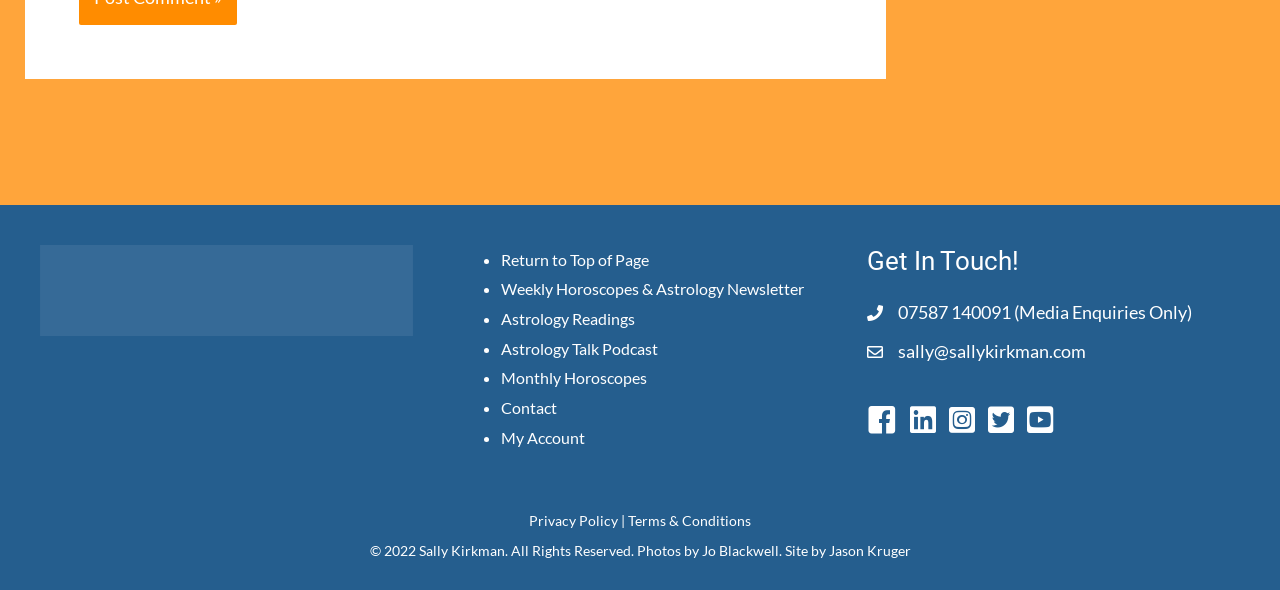What is the name of the astrologer on this webpage?
Offer a detailed and exhaustive answer to the question.

The name of the astrologer can be found in the image element at the top of the page, which has the text 'SALLY KIRKMAN ASTROLOGER WHITE'.